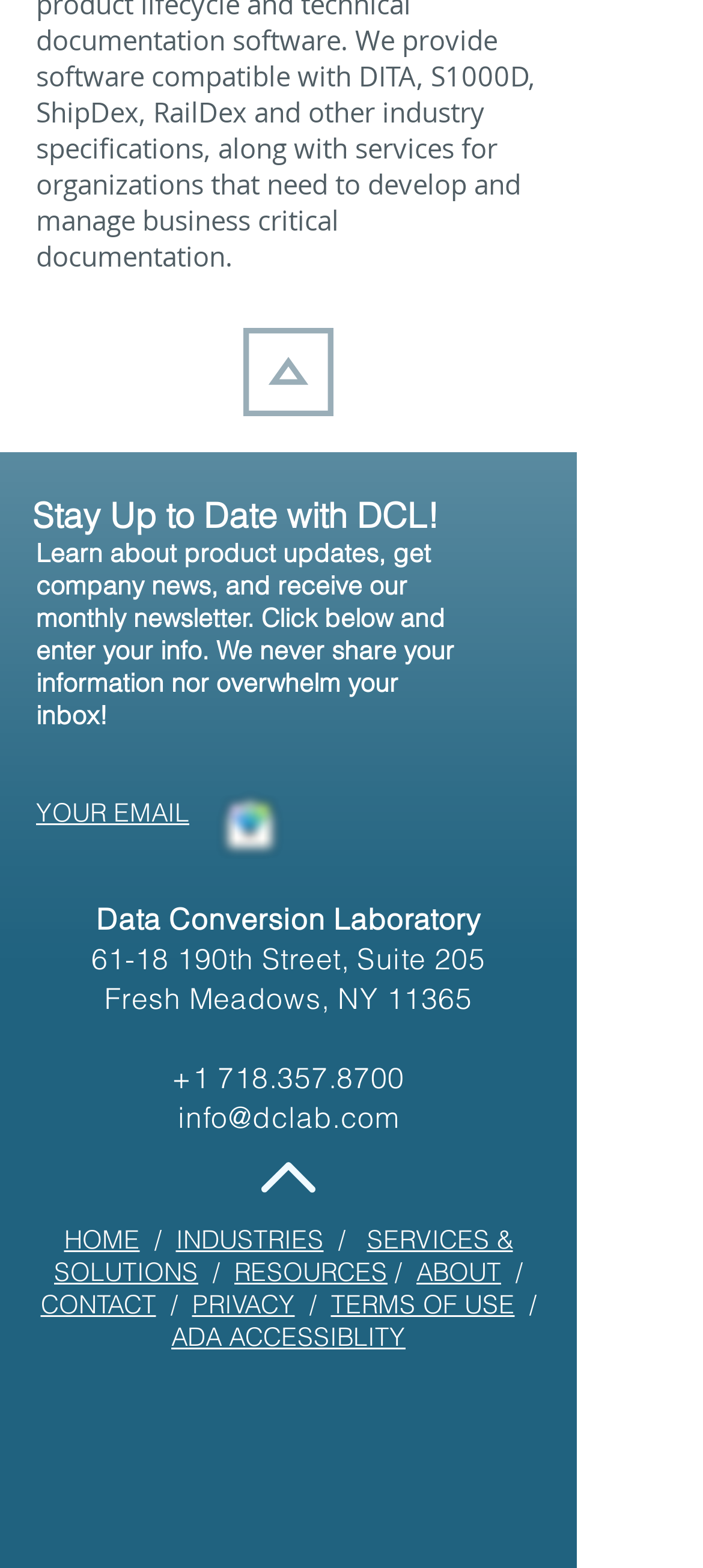Given the element description: "61-18 190th Street, Suite 205", predict the bounding box coordinates of this UI element. The coordinates must be four float numbers between 0 and 1, given as [left, top, right, bottom].

[0.13, 0.599, 0.691, 0.624]